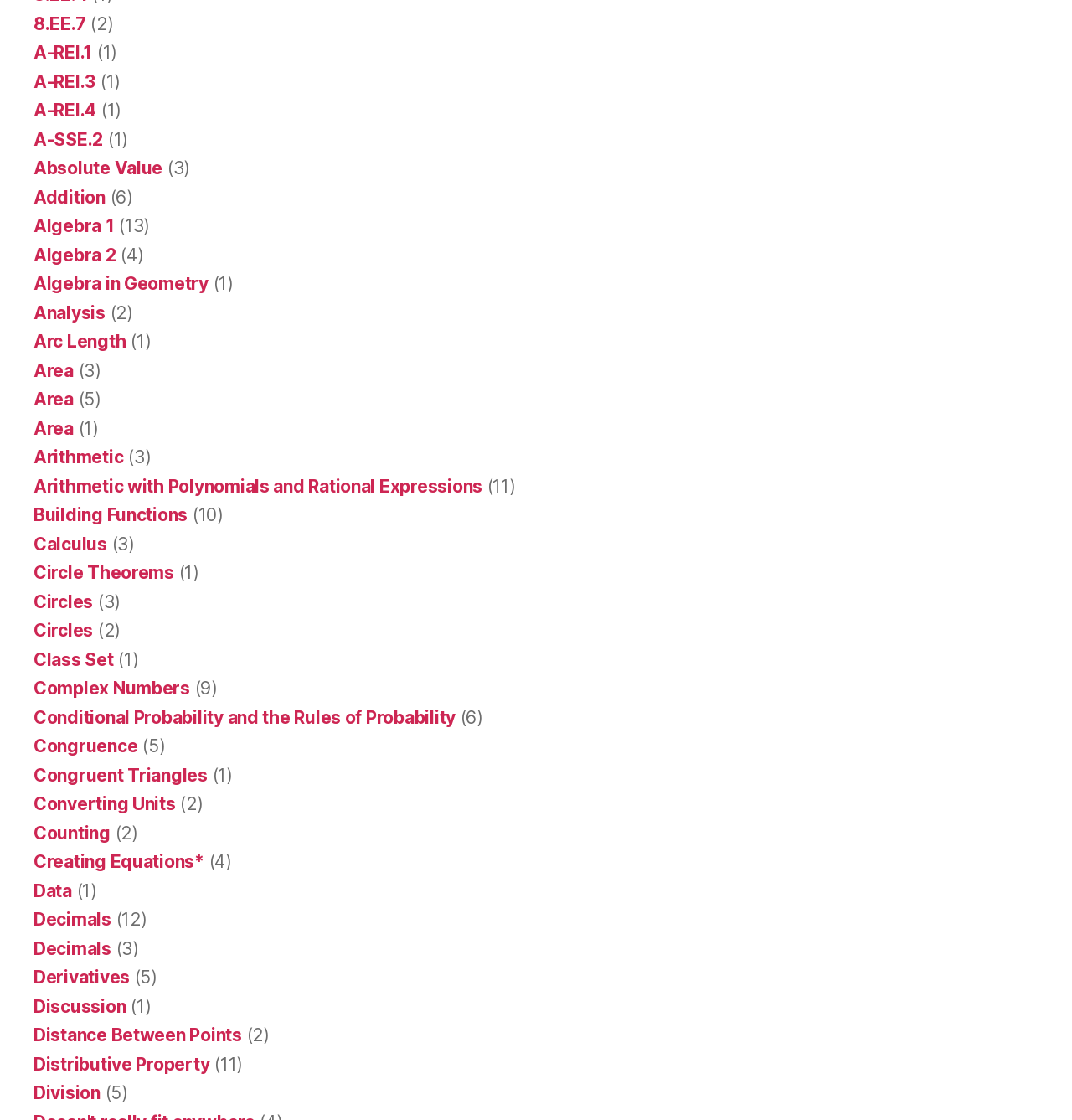Respond to the question below with a single word or phrase:
What is the topic of the link with the number 8.EE.7?

Math